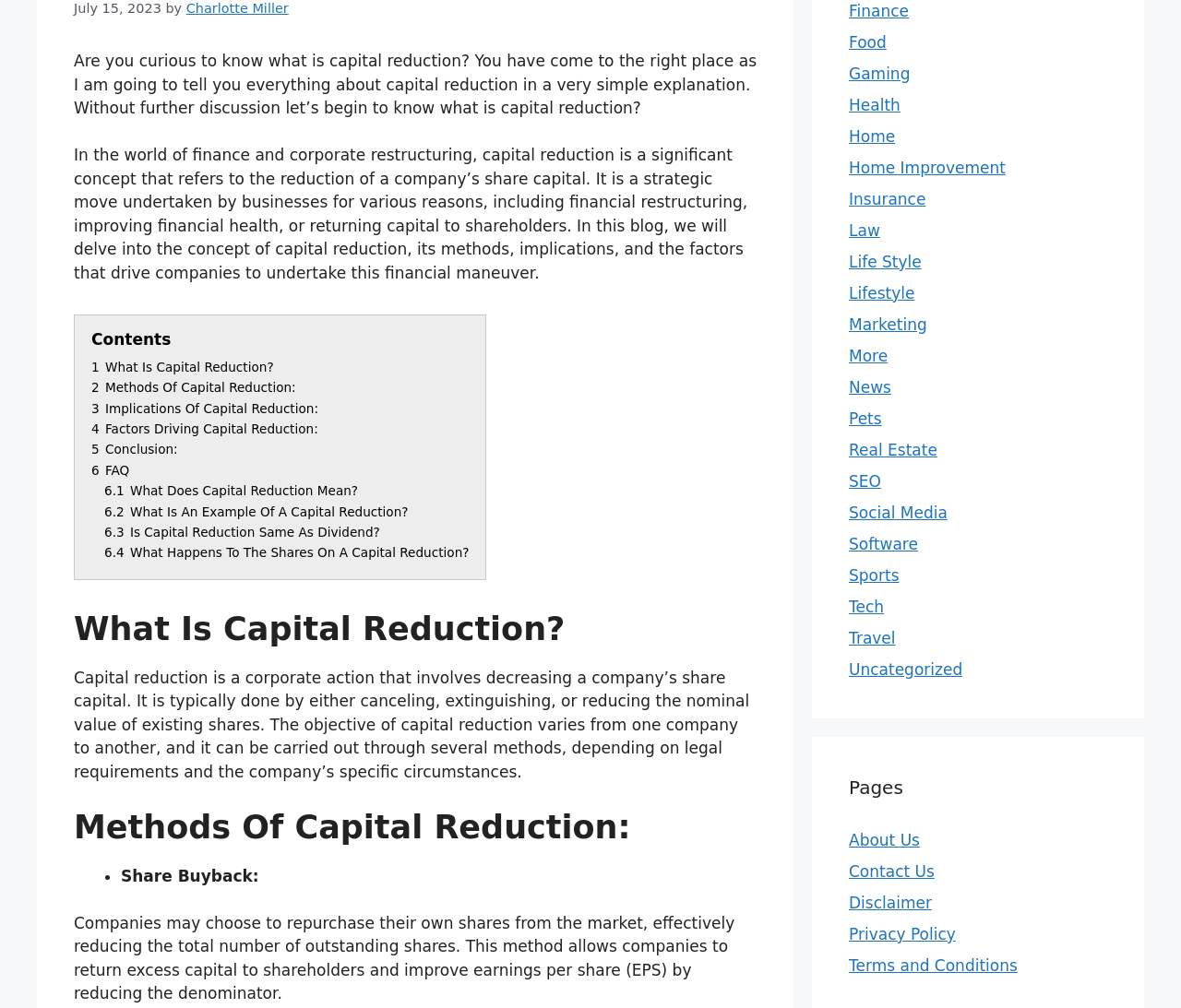Predict the bounding box for the UI component with the following description: "Terms and Conditions".

[0.719, 0.949, 0.862, 0.967]